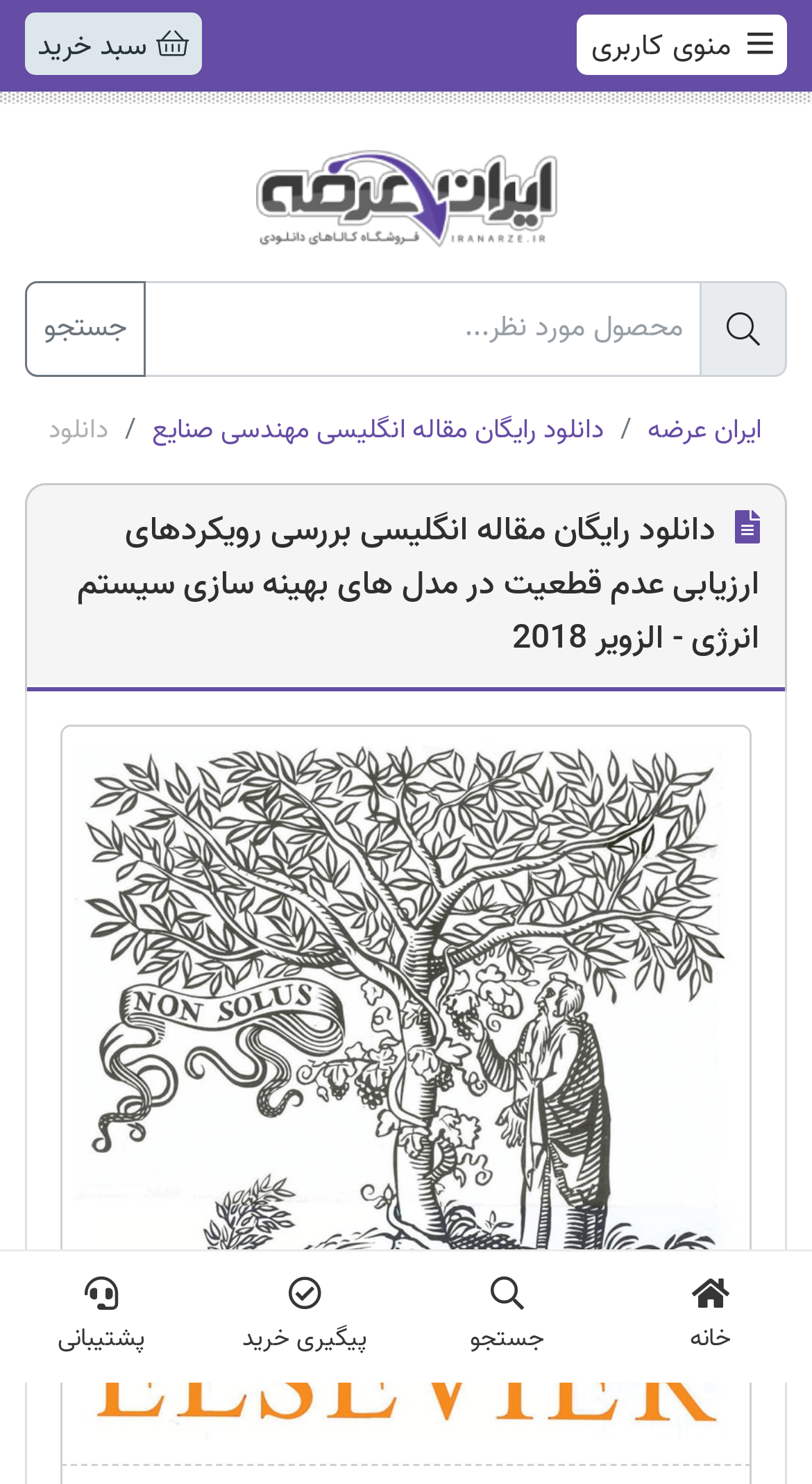Explain the webpage's layout and main content in detail.

This webpage appears to be a download page for an English article about energy system optimization models. At the top, there is a menu bar with three options: "منوی کاربری" (user menu) on the right, "سبد خرید" (shopping cart) on the left, and the website's logo "ایران عرضه" (Iran Offer) in the middle. 

Below the menu bar, there is a search box with a placeholder text "محصول مورد نظر..." (product desired) and a "جستجو" (search) button next to it. 

On the left side, there is a navigation breadcrumb section with two links: "ایران عرضه" and "دانلود رایگان مقاله انگلیسی مهندسی صنایع" (download free English article on industrial engineering). 

The main content of the page is a heading that reads "دانلود رایگان مقاله انگلیسی بررسی رویکردهای ارزیابی عدم قطعیت در مدل های بهینه سازی سیستم انرژی - الزویر 2018" (download free English article on evaluating uncertainty approaches in energy system optimization models - Elsevier 2018). 

Below the heading, there is a large image that seems to be a thumbnail of the article. 

At the bottom of the page, there are four links: "خانه" (home), "جستجو" (search), "پیگیری خرید" (track purchase), and "پشتیبانی" (support), arranged from right to left.